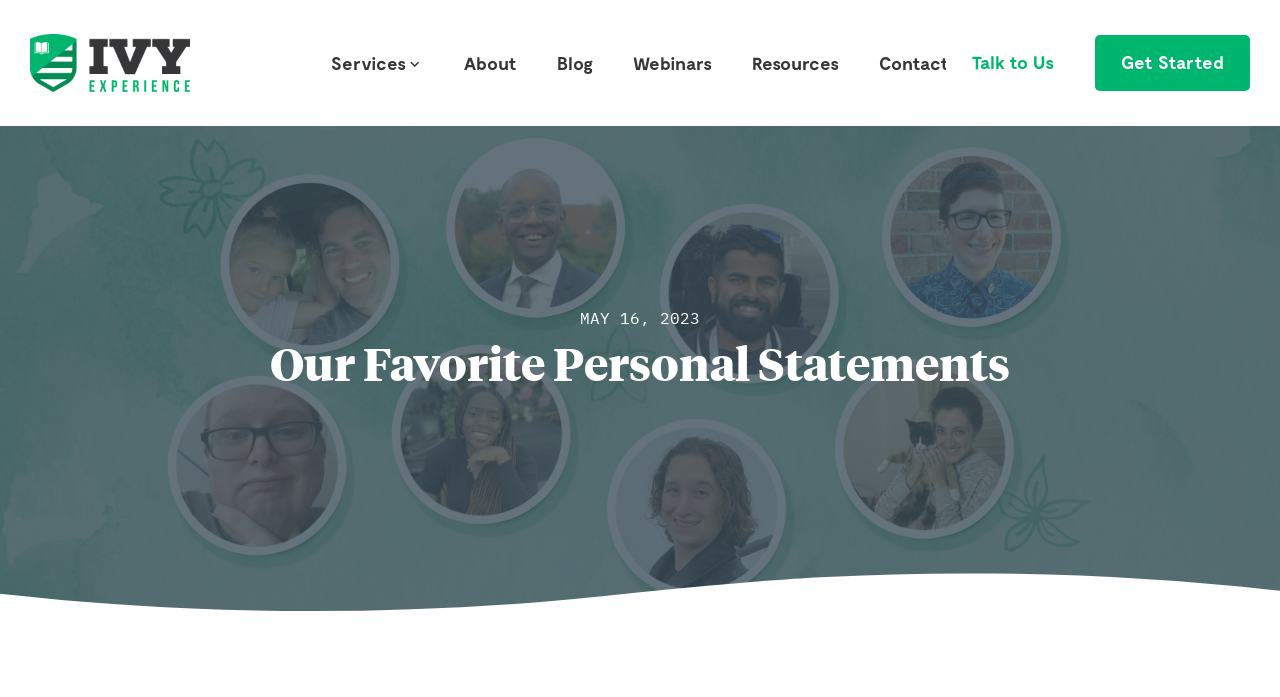Specify the bounding box coordinates of the element's area that should be clicked to execute the given instruction: "Read the 'Blog' articles". The coordinates should be four float numbers between 0 and 1, i.e., [left, top, right, bottom].

[0.435, 0.071, 0.463, 0.11]